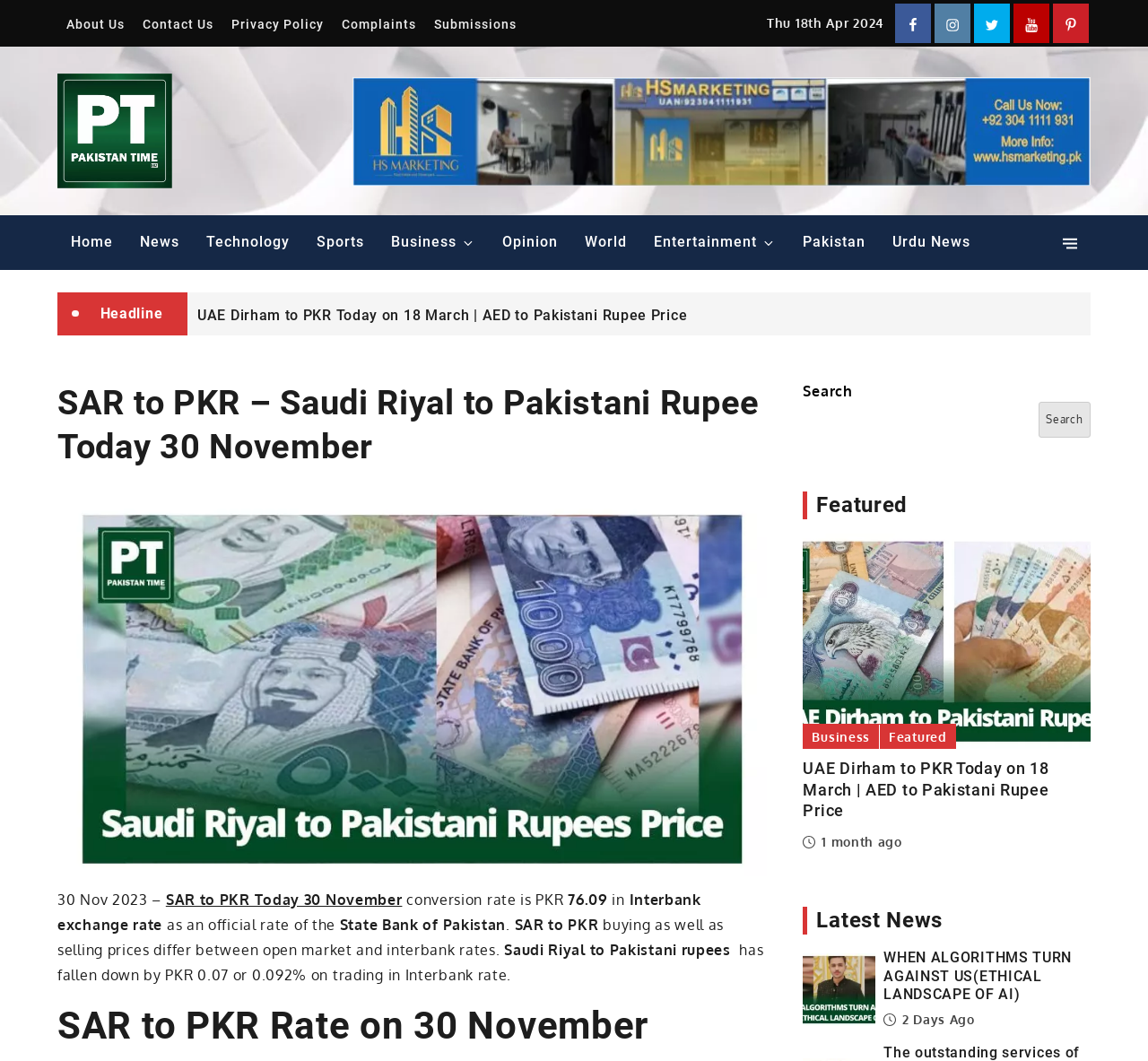Locate the bounding box coordinates of the element that should be clicked to execute the following instruction: "Click on the SAR to PKR Today 30 November link".

[0.05, 0.639, 0.668, 0.656]